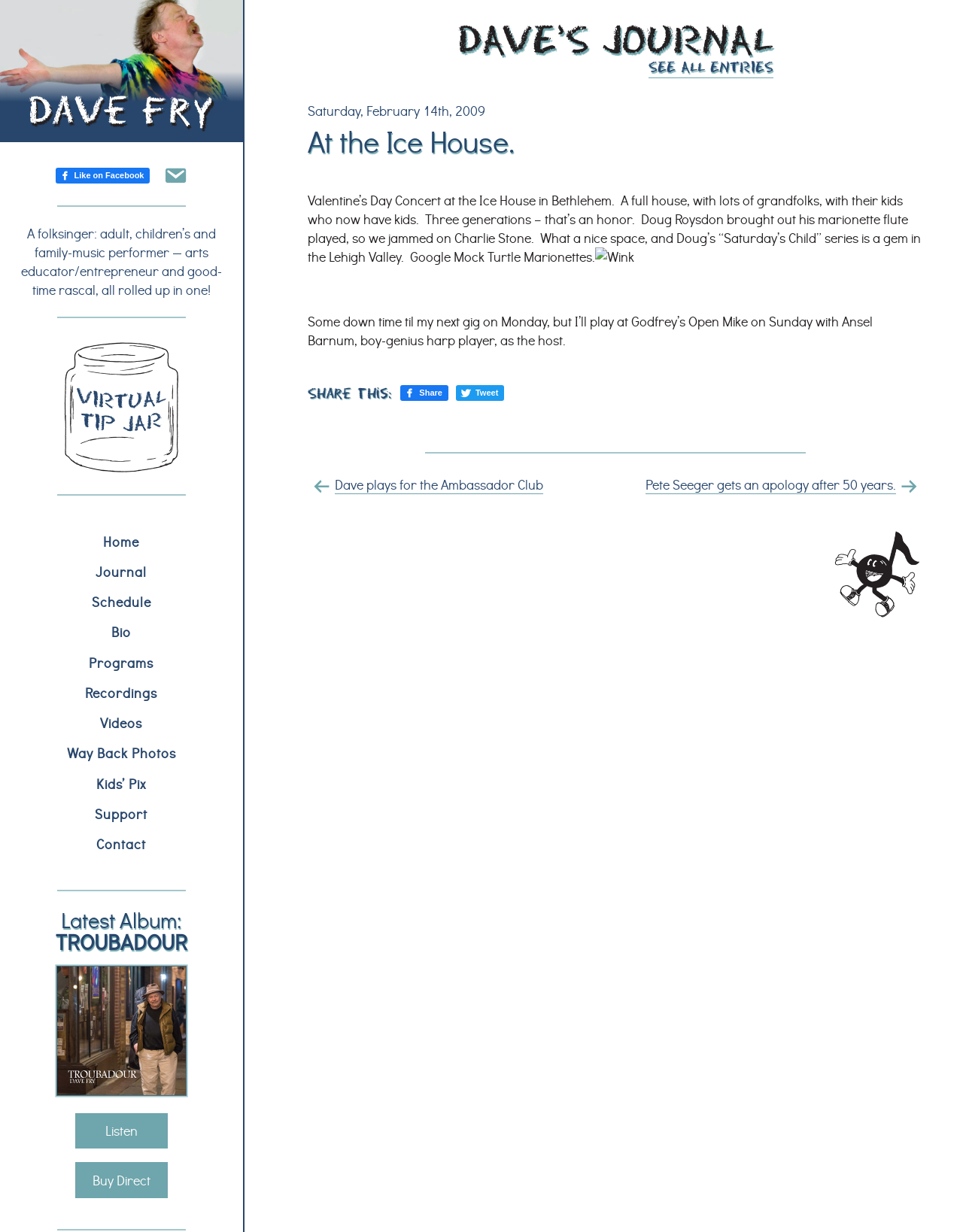Predict the bounding box coordinates for the UI element described as: "Dave's Virtual Tip Jar". The coordinates should be four float numbers between 0 and 1, presented as [left, top, right, bottom].

[0.058, 0.273, 0.195, 0.388]